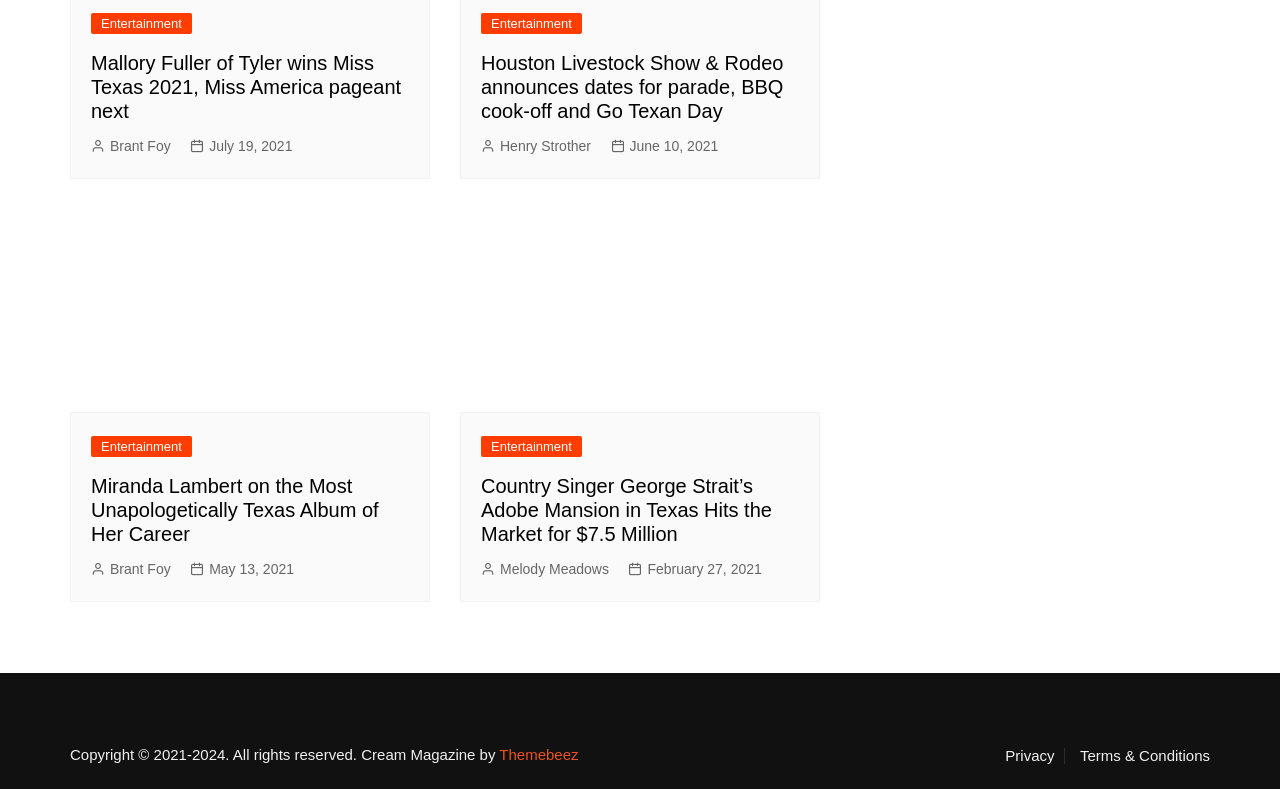Use a single word or phrase to respond to the question:
Who is the author of the second article?

Henry Strother